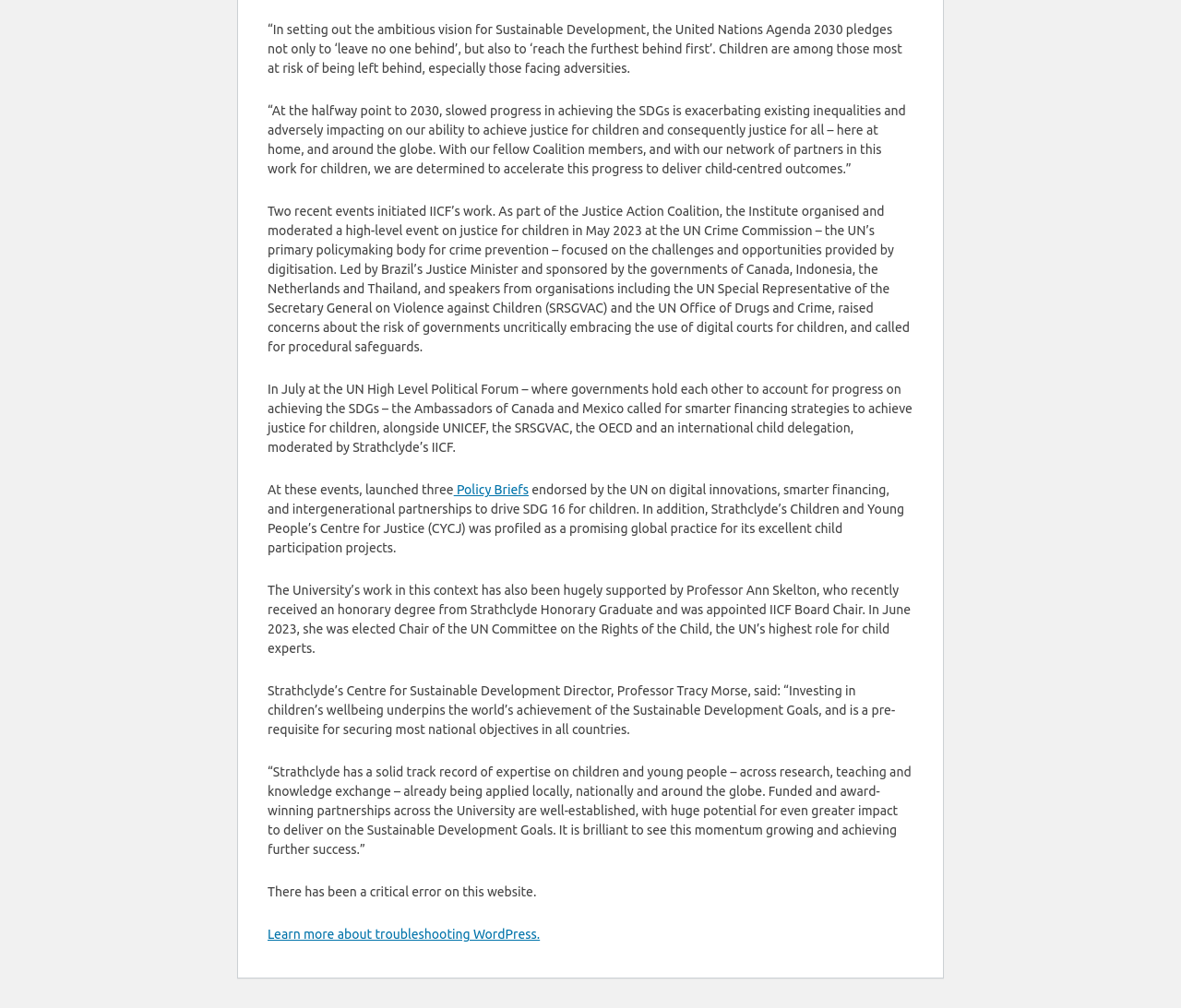Using the format (top-left x, top-left y, bottom-right x, bottom-right y), provide the bounding box coordinates for the described UI element. All values should be floating point numbers between 0 and 1: Policy Briefs

[0.384, 0.478, 0.448, 0.493]